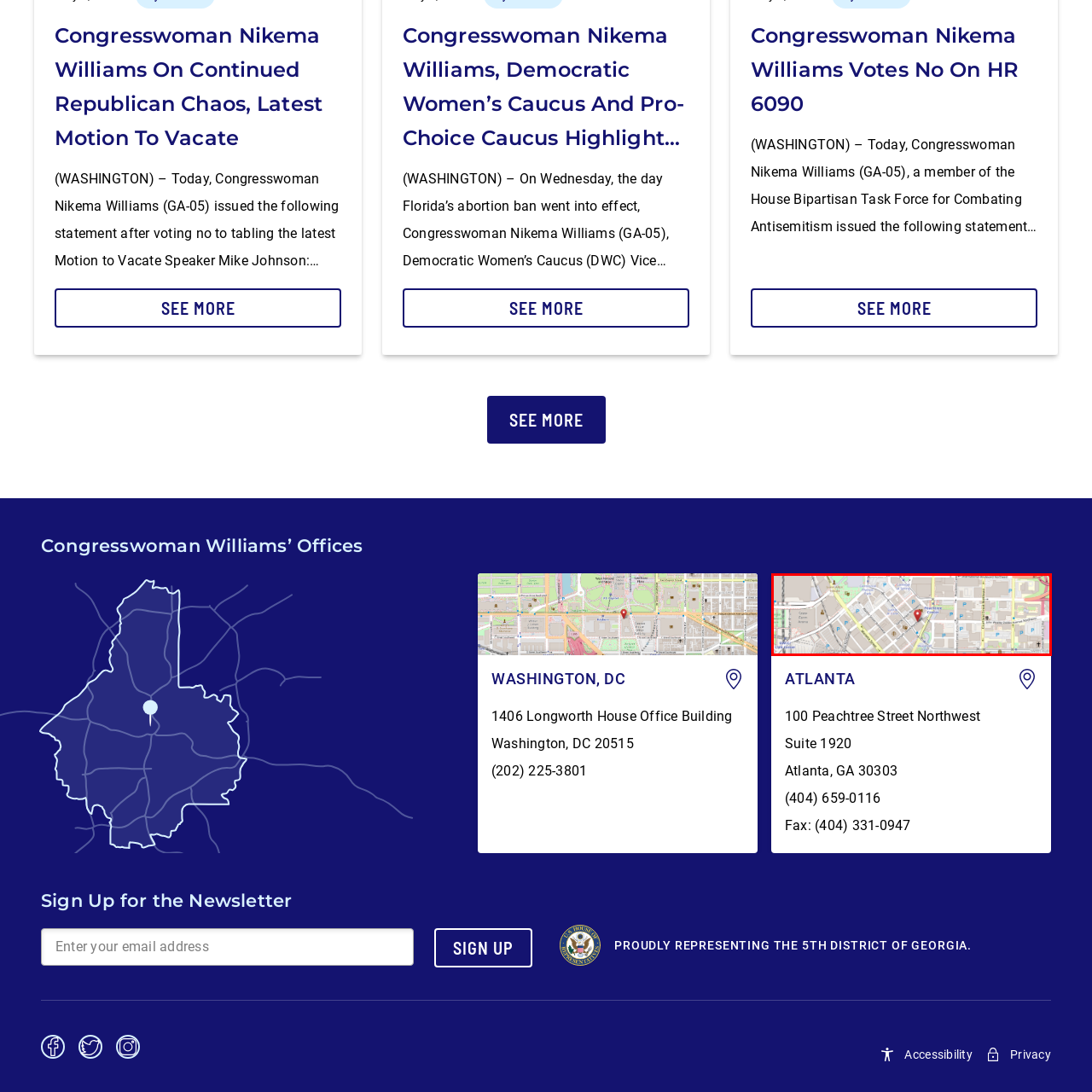Focus on the image surrounded by the red bounding box, please answer the following question using a single word or phrase: What is the fax number provided for convenience?

Not mentioned